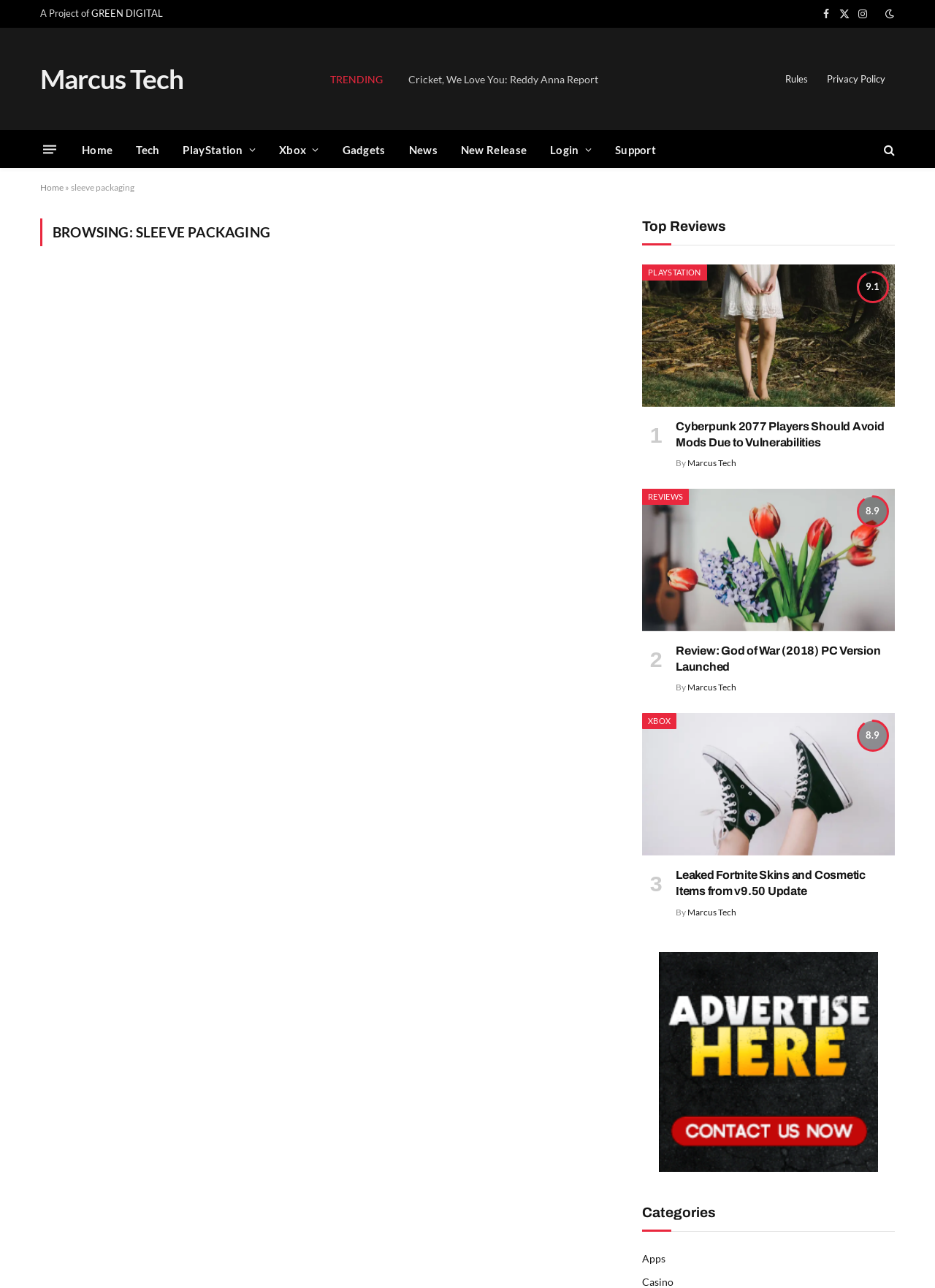What is the author of the article 'Leaked Fortnite Skins and Cosmetic Items from v9.50 Update'?
We need a detailed and exhaustive answer to the question. Please elaborate.

I found the article 'Leaked Fortnite Skins and Cosmetic Items from v9.50 Update' in the webpage, and below it, I saw the author's name 'Marcus Tech', so I conclude that the author of this article is Marcus Tech.